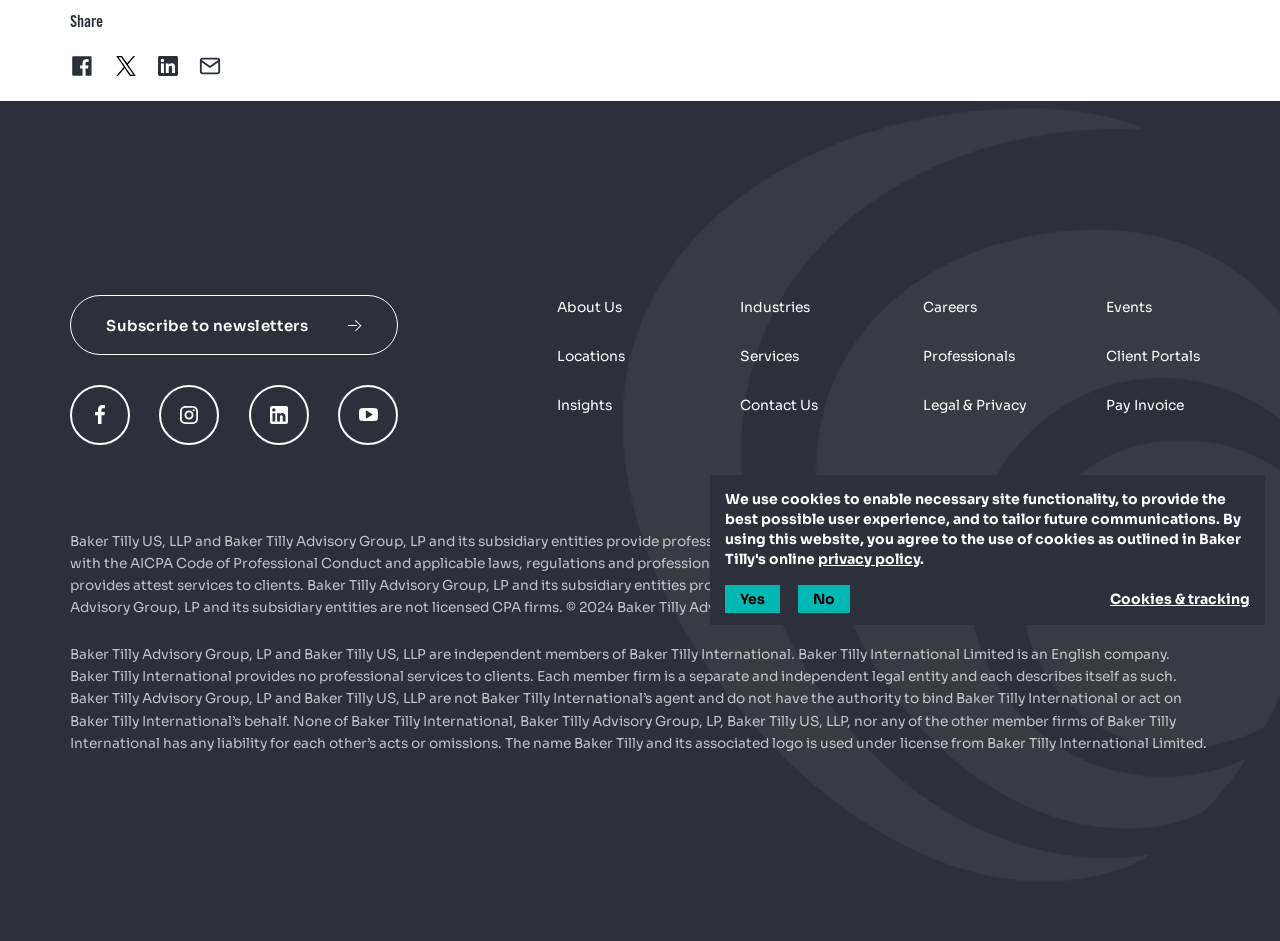For the following element description, predict the bounding box coordinates in the format (top-left x, top-left y, bottom-right x, bottom-right y). All values should be floating point numbers between 0 and 1. Description: Demon Slayer Figures

None